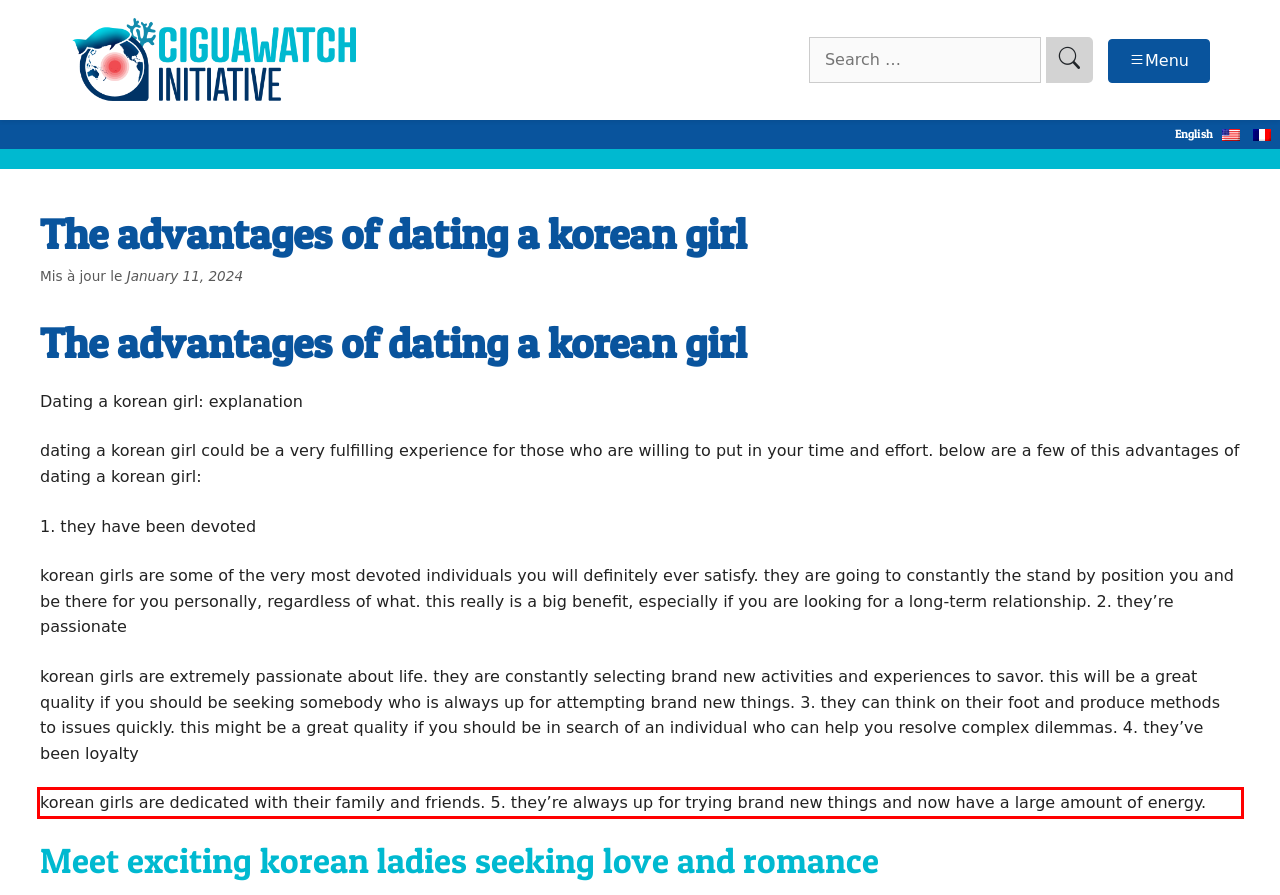Analyze the screenshot of the webpage that features a red bounding box and recognize the text content enclosed within this red bounding box.

korean girls are dedicated with their family and friends. 5. they’re always up for trying brand new things and now have a large amount of energy.